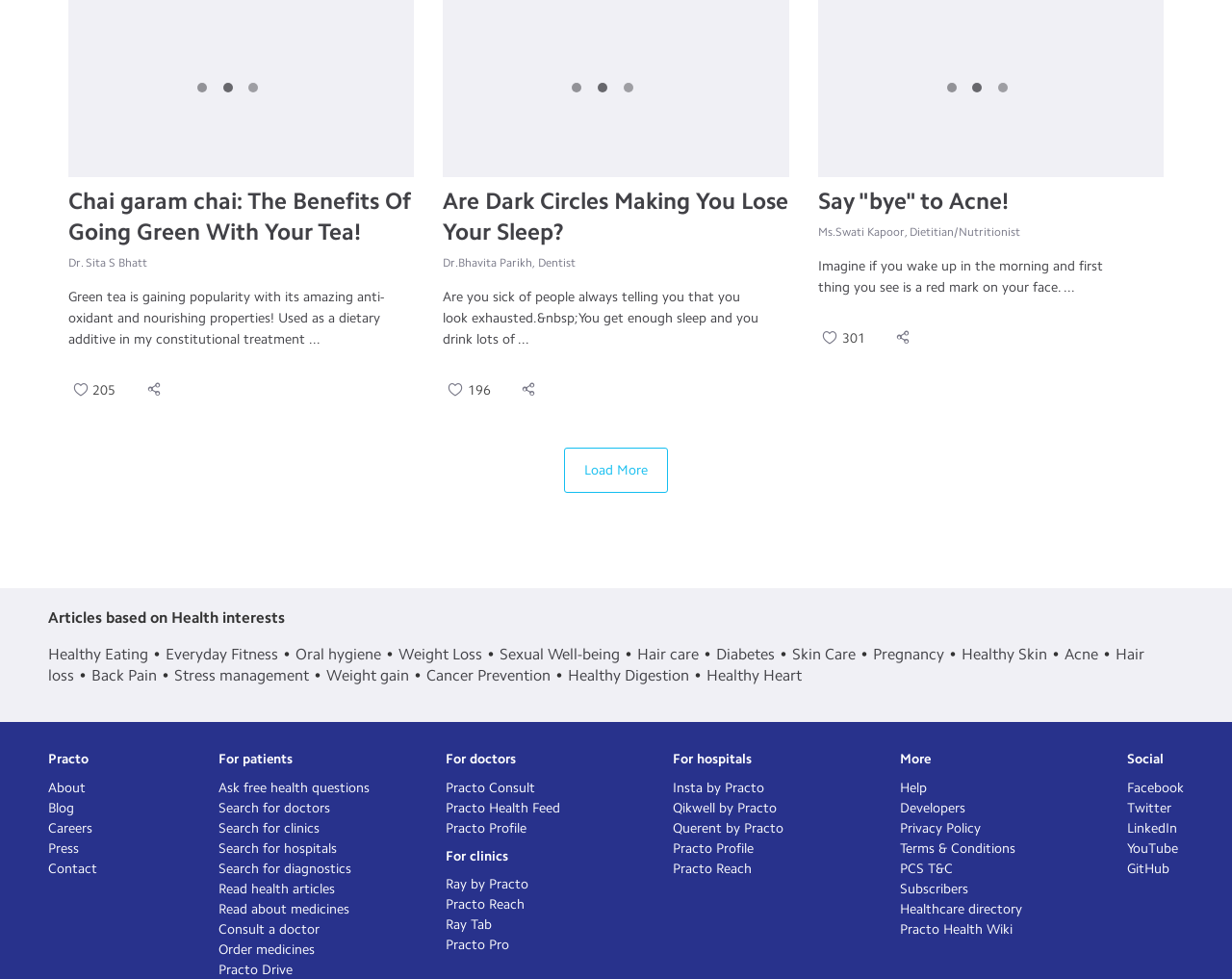Given the element description, predict the bounding box coordinates in the format (top-left x, top-left y, bottom-right x, bottom-right y), using floating point numbers between 0 and 1: input value="Buy" value="Buy"

None